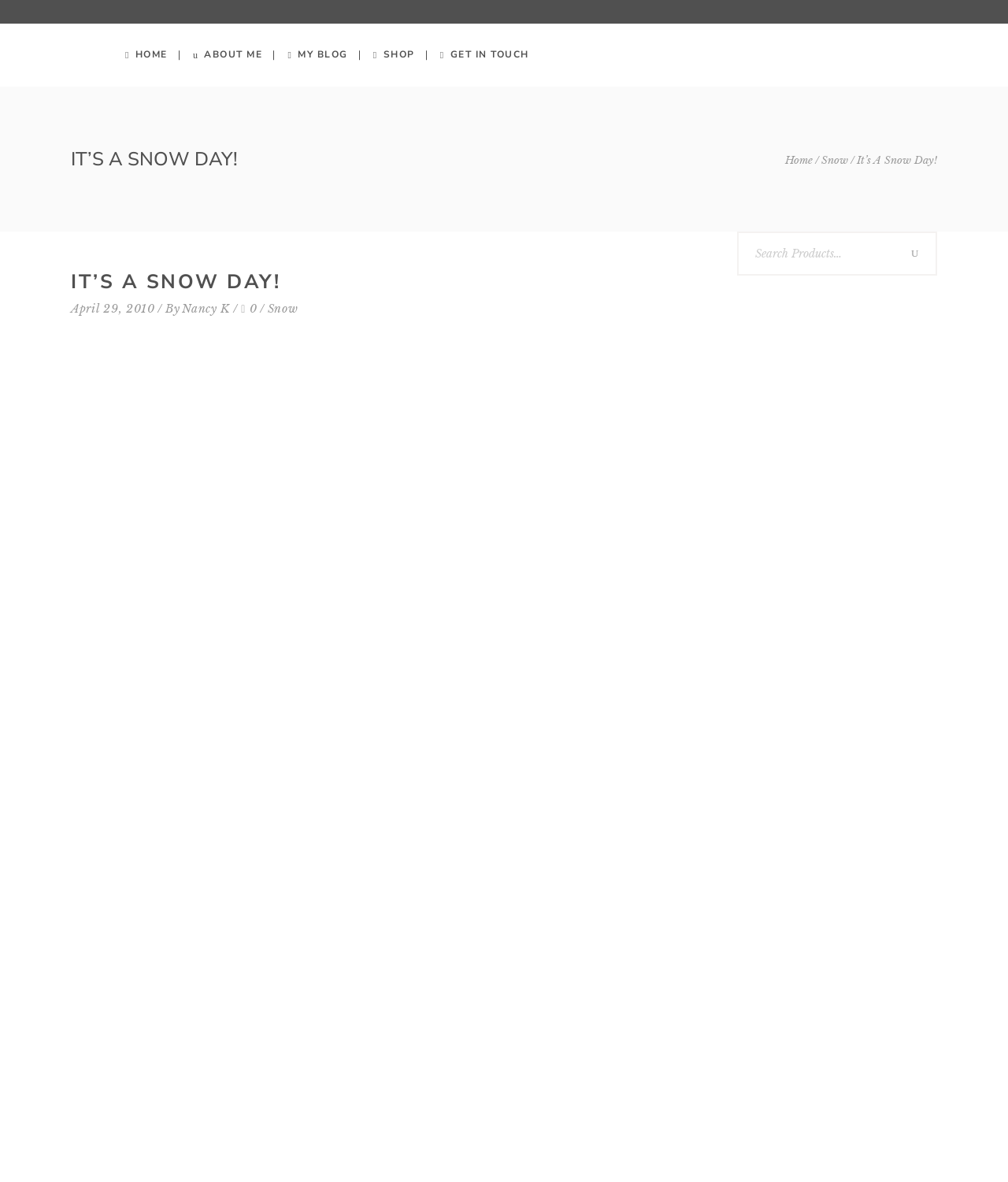Determine the coordinates of the bounding box that should be clicked to complete the instruction: "Click the HOME link". The coordinates should be represented by four float numbers between 0 and 1: [left, top, right, bottom].

[0.112, 0.02, 0.179, 0.073]